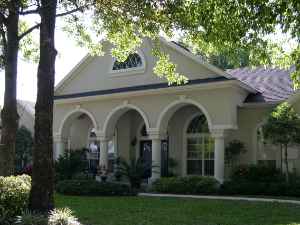Give a detailed account of the elements present in the image.

The image showcases a beautifully designed home with a light-colored exterior, featuring elegant architectural elements such as arched doorways and large, stylish windows. The entrance is marked by a series of graceful columns that support the overhanging roof, offering a welcoming appeal. Surrounding the house is a lush green lawn, complemented by well-maintained landscaping, including tropical plants and shrubs that add vibrant touches of color. This picturesque scene captures the essence of a tranquil suburban environment, ideal for showcasing the quality and aesthetic value of residential properties inspected by 20/20 Home Inspections. The image is part of a broader context emphasizing comprehensive home inspection services in the greater Baltimore area.